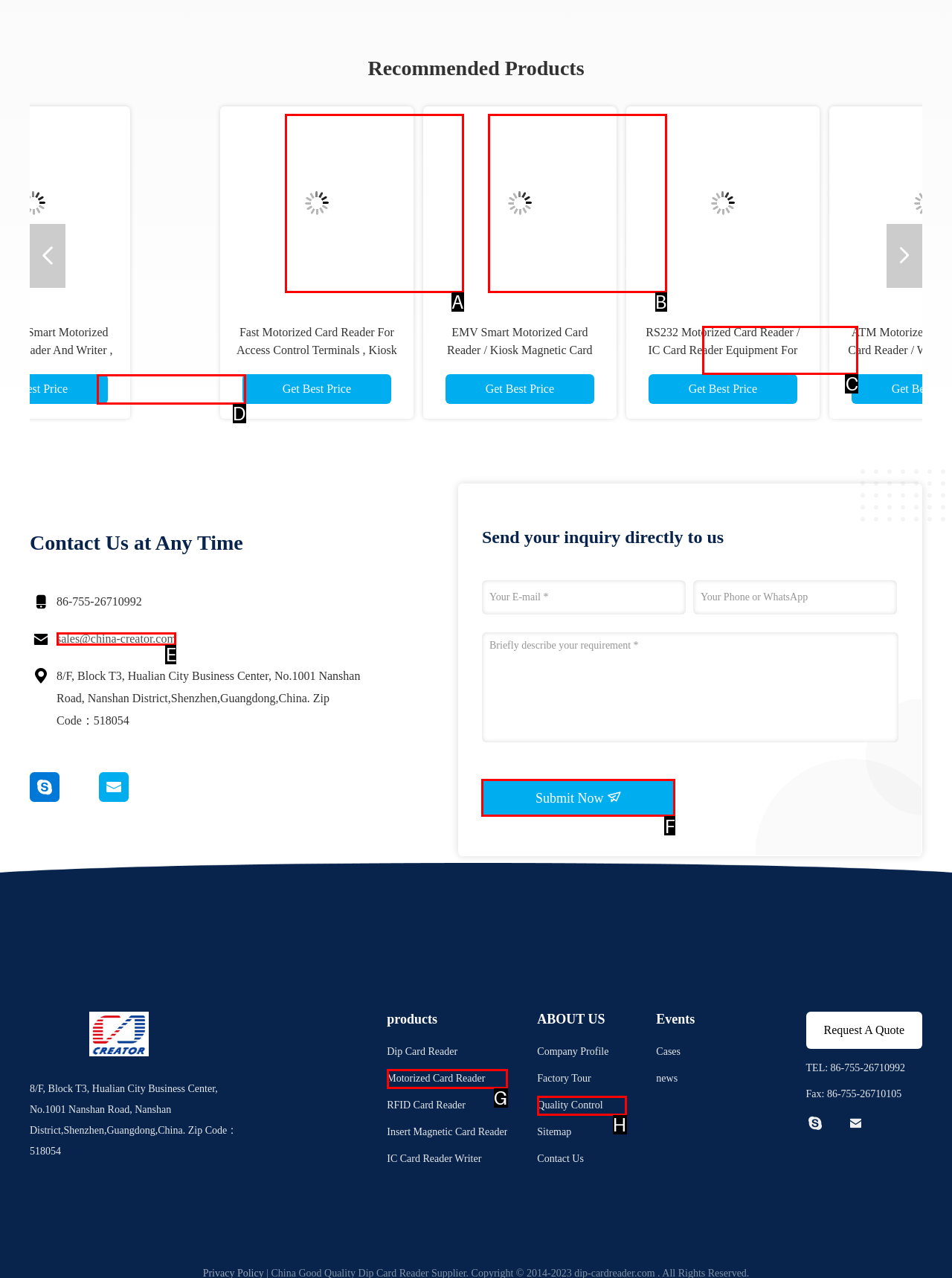Choose the letter of the UI element necessary for this task: Click the 'Submit Now' button
Answer with the correct letter.

F